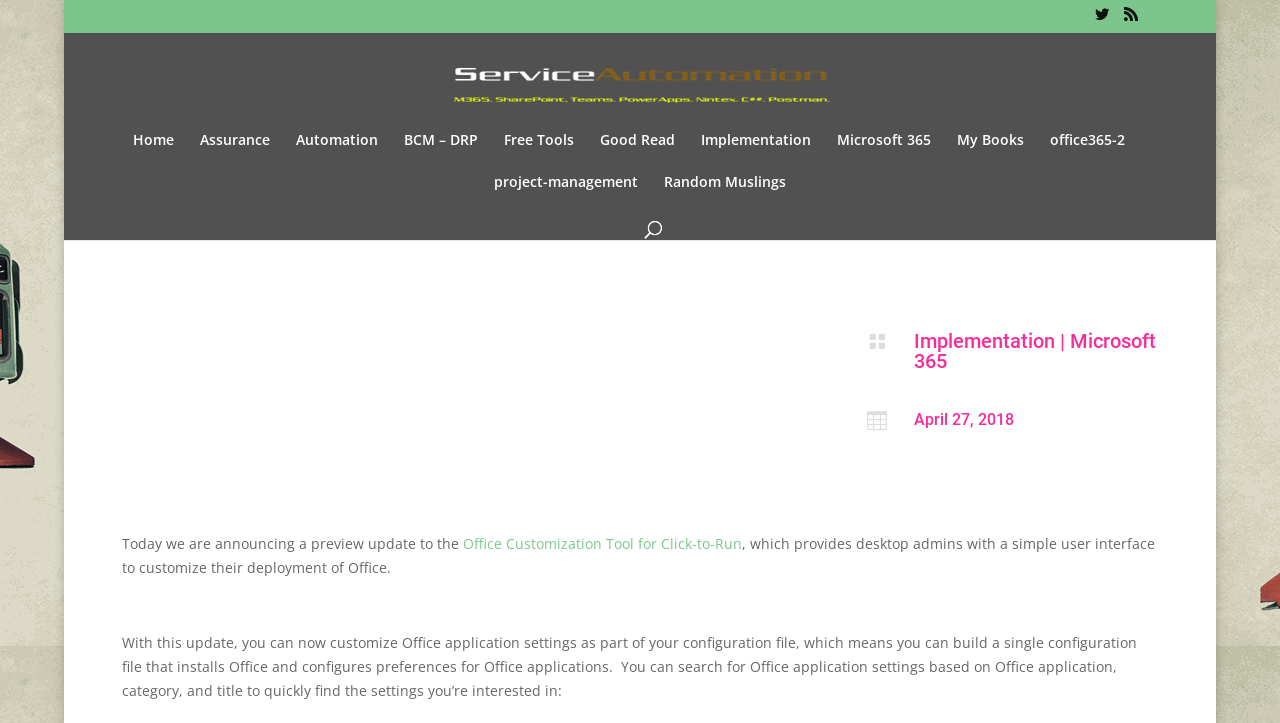Determine the bounding box of the UI component based on this description: "name="s" placeholder="Search …" title="Search for:"". The bounding box coordinates should be four float values between 0 and 1, i.e., [left, top, right, bottom].

[0.093, 0.044, 0.903, 0.046]